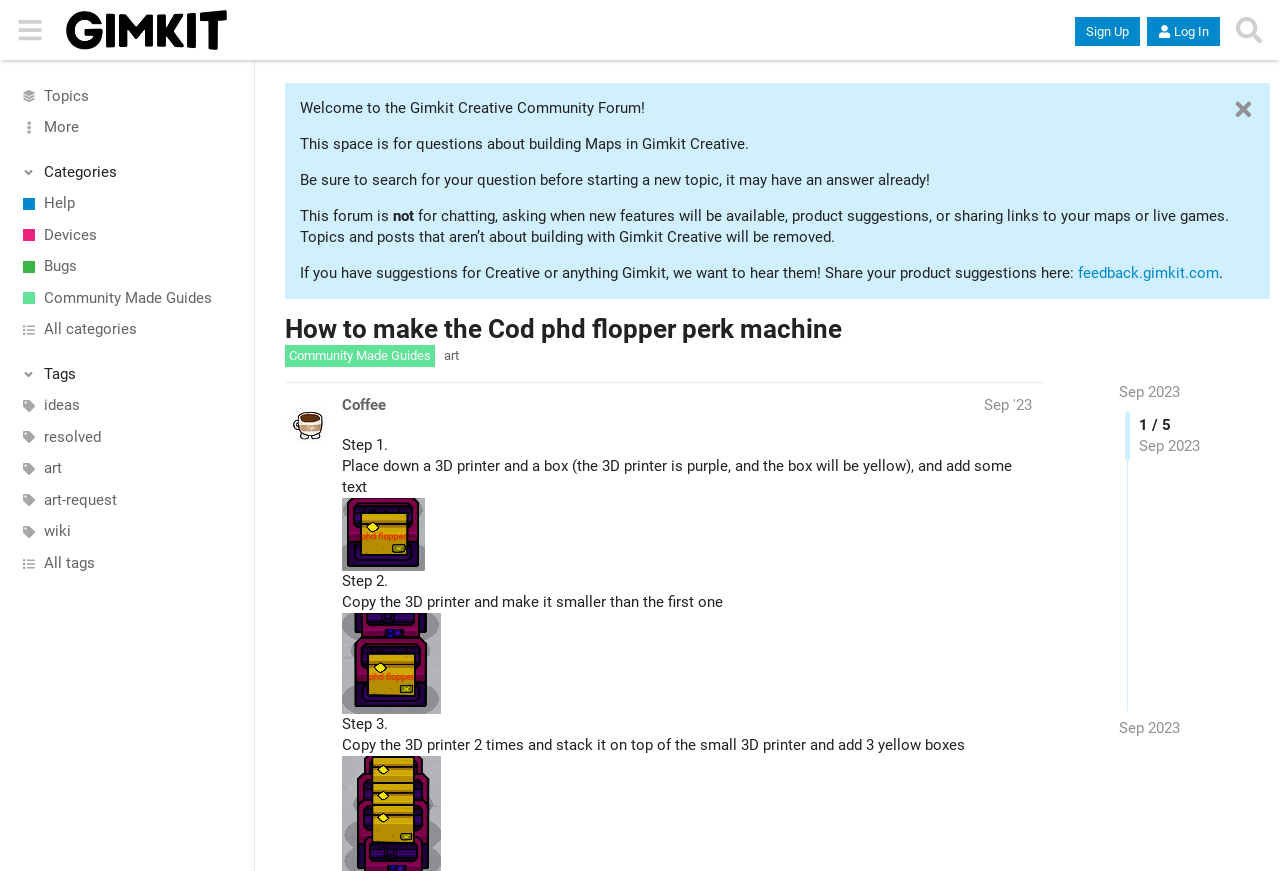Determine the bounding box of the UI component based on this description: "art-request". The bounding box coordinates should be four float values between 0 and 1, i.e., [left, top, right, bottom].

[0.0, 0.557, 0.199, 0.593]